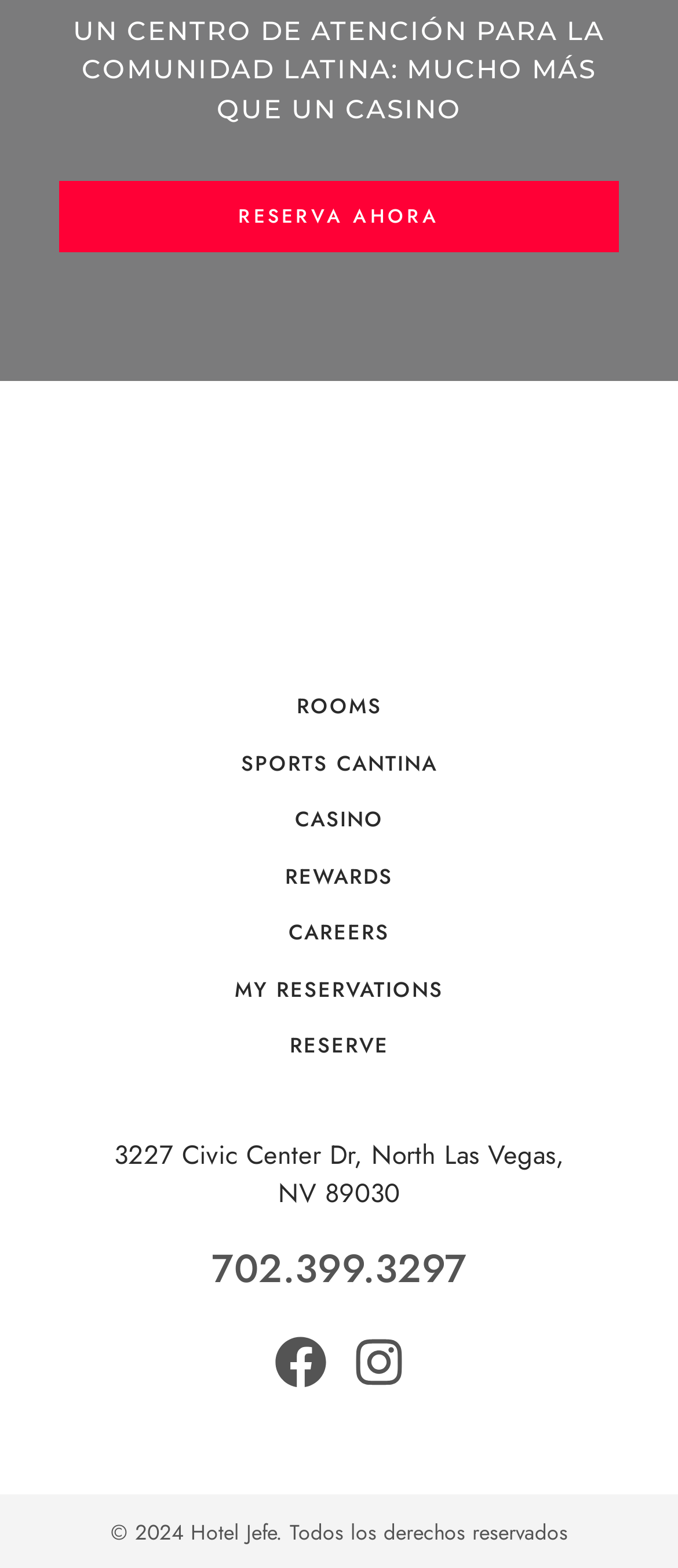Please mark the clickable region by giving the bounding box coordinates needed to complete this instruction: "Visit Hotel Jefe website".

[0.372, 0.332, 0.628, 0.394]